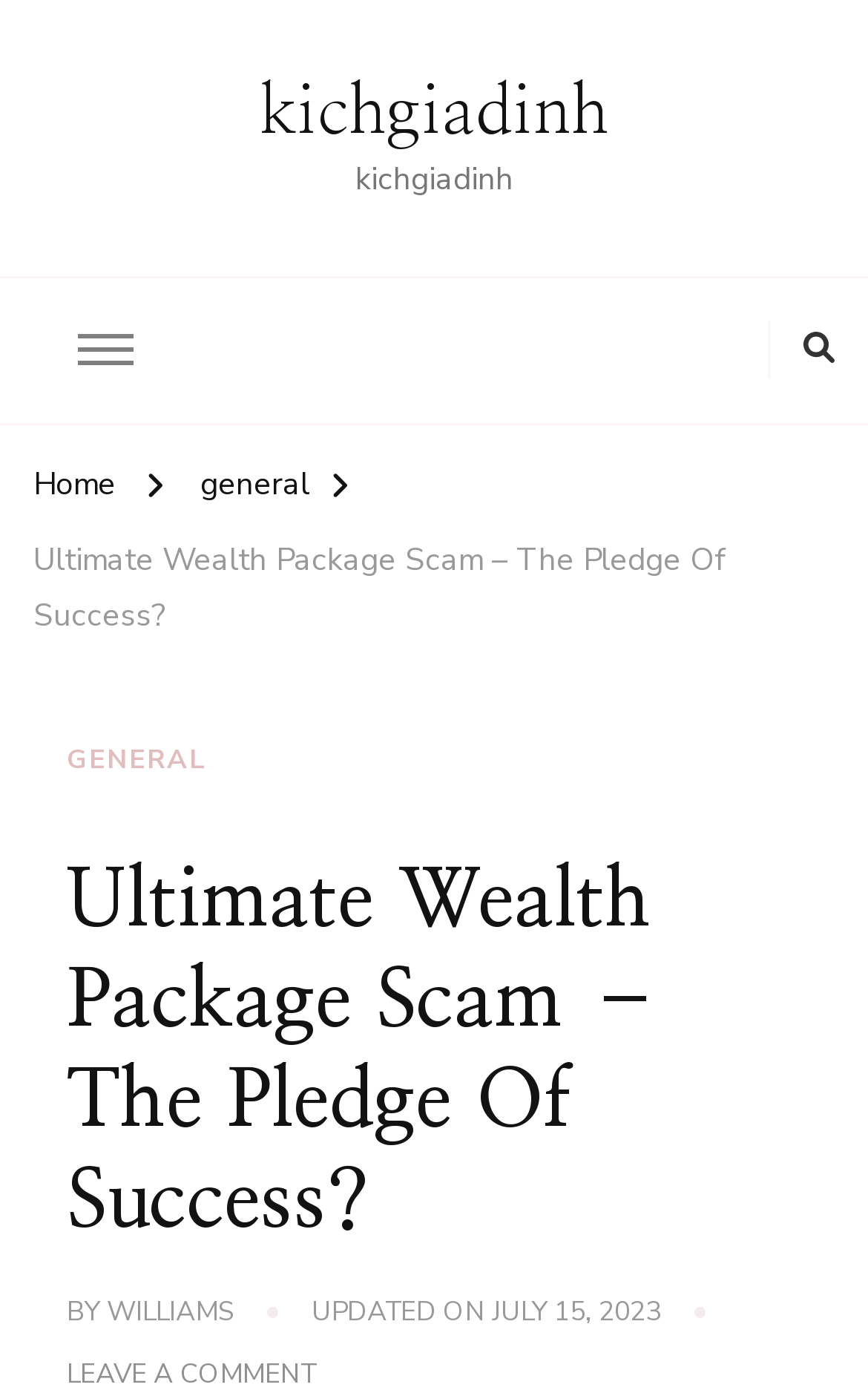When was the article updated?
Please use the image to deliver a detailed and complete answer.

I found a link with the text 'JULY 15, 2023' which is preceded by the text 'UPDATED ON', indicating that the article was updated on this date.